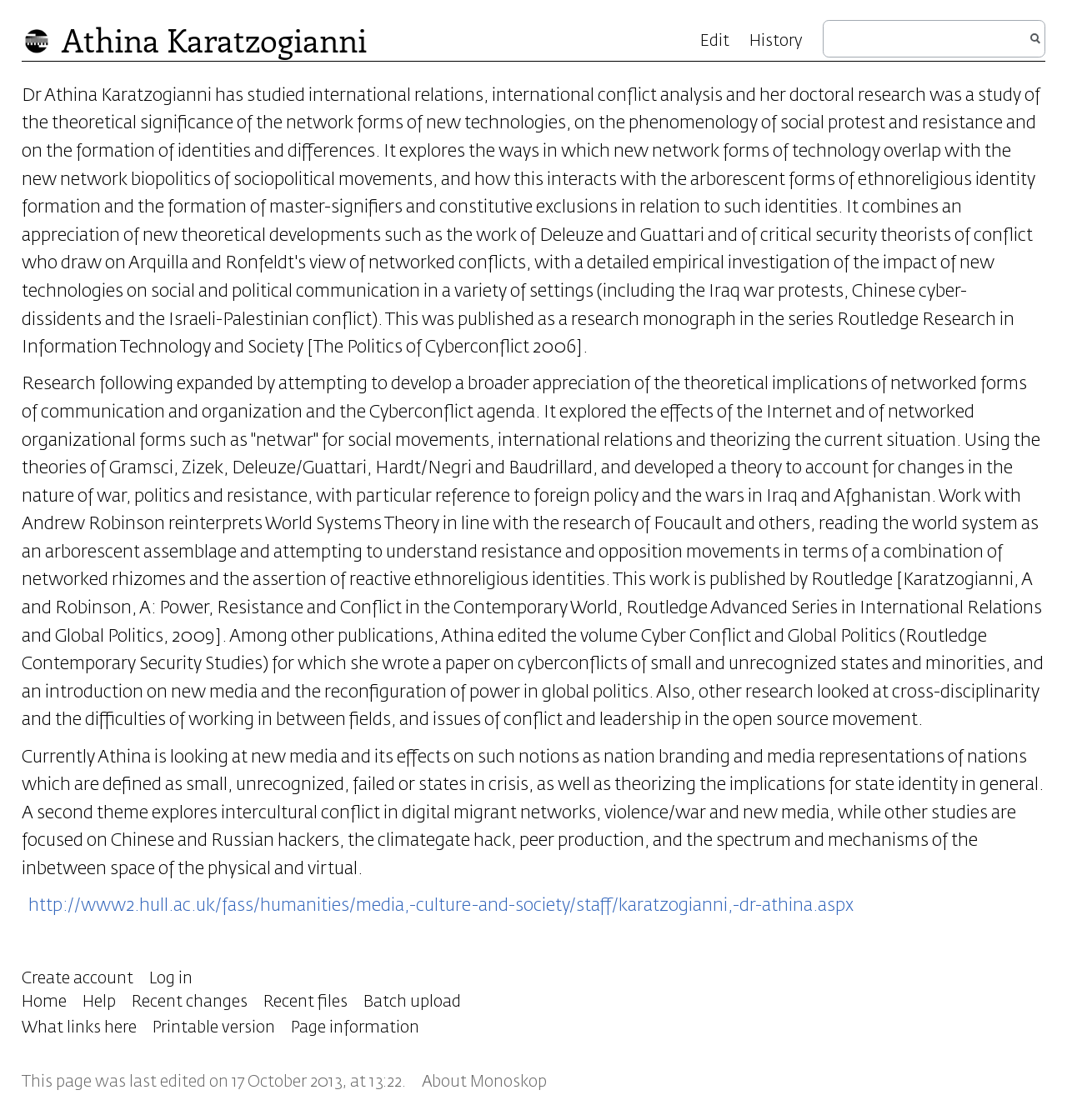Offer a comprehensive description of the webpage’s content and structure.

The webpage is about Athina Karatzogianni, a researcher and academic. At the top of the page, there is a heading with her name, followed by two links to "Jump to navigation" and "Jump to search". Below this, there is a large block of text that describes her research interests and publications, including a book titled "Power, Resistance and Conflict in the Contemporary World". This text is divided into two paragraphs, with the first one discussing her past research and the second one outlining her current projects.

To the right of the main content area, there is a navigation menu with links to "Views", "Edit", and "History". Below this, there is a search bar with a heading that says "Search" and a button to submit the search query.

At the bottom of the page, there are several links to other pages, including "Home", "Help", "Recent changes", and "Printable version". There is also a link to "About Monoskop" and a note that indicates when the page was last edited.

There are 14 links on the page, including the navigation menu and the links at the bottom. There are also two blocks of static text that provide information about Athina Karatzogianni's research and a note about the page's last edit.